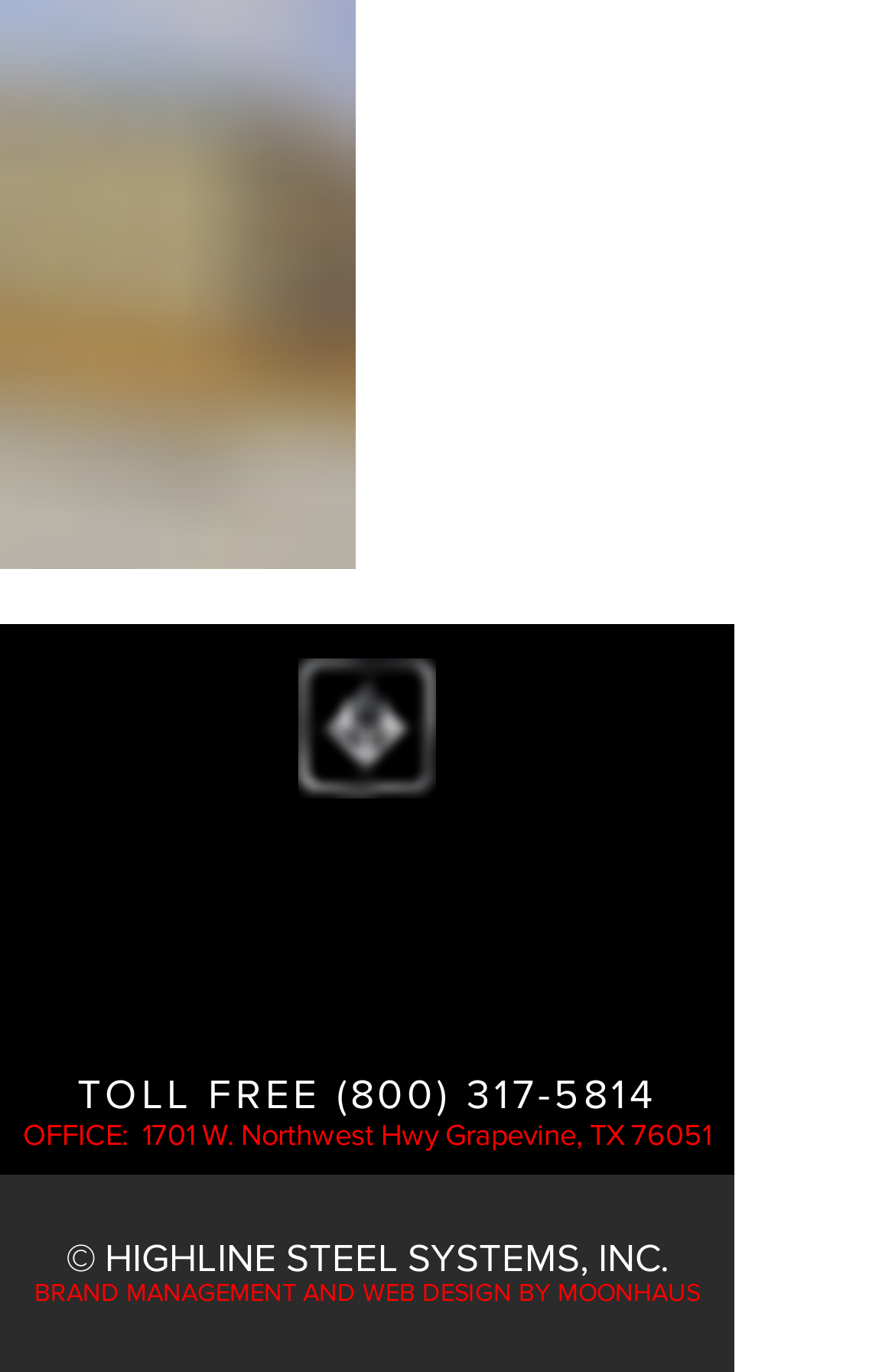How many social media links are there?
Based on the image, please offer an in-depth response to the question.

I found the social media links by looking at the list element with the description 'Social Bar' which contains two link elements, one for Facebook and one for Instagram.